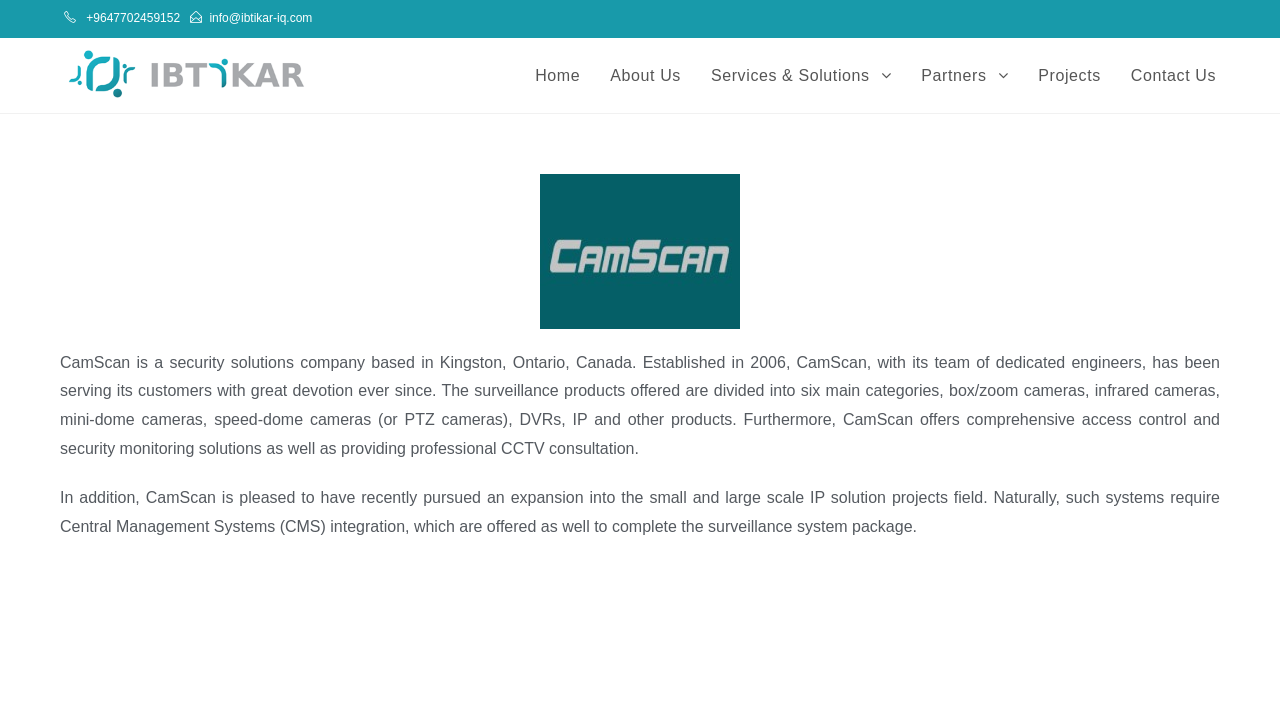Using the information in the image, could you please answer the following question in detail:
What is the purpose of Central Management Systems (CMS) integration?

According to the webpage, Central Management Systems (CMS) integration is offered to complete the surveillance system package, which suggests that CMS integration is necessary to provide a comprehensive surveillance system.